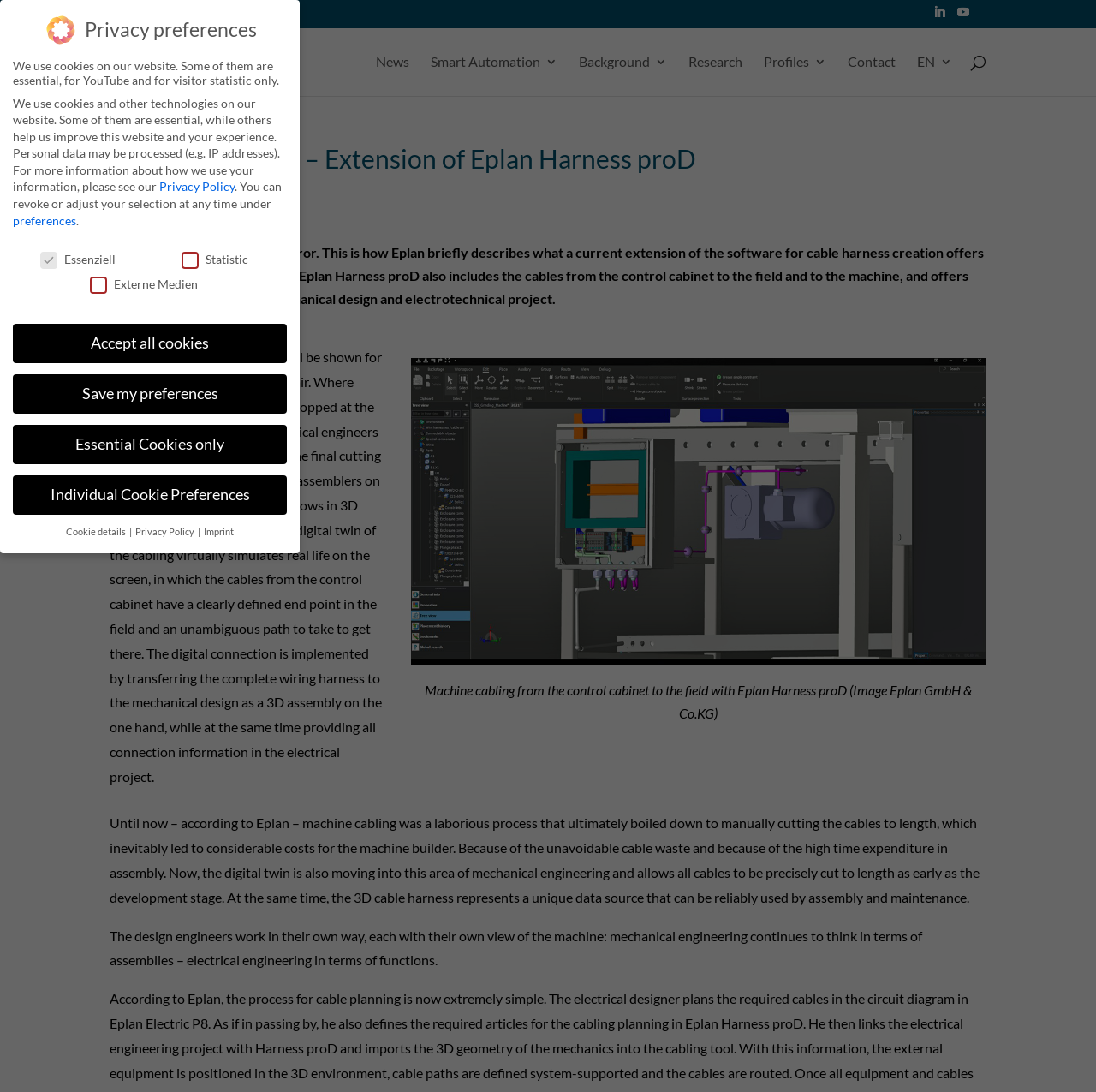Find the bounding box coordinates of the element I should click to carry out the following instruction: "Read the news".

[0.343, 0.051, 0.373, 0.088]